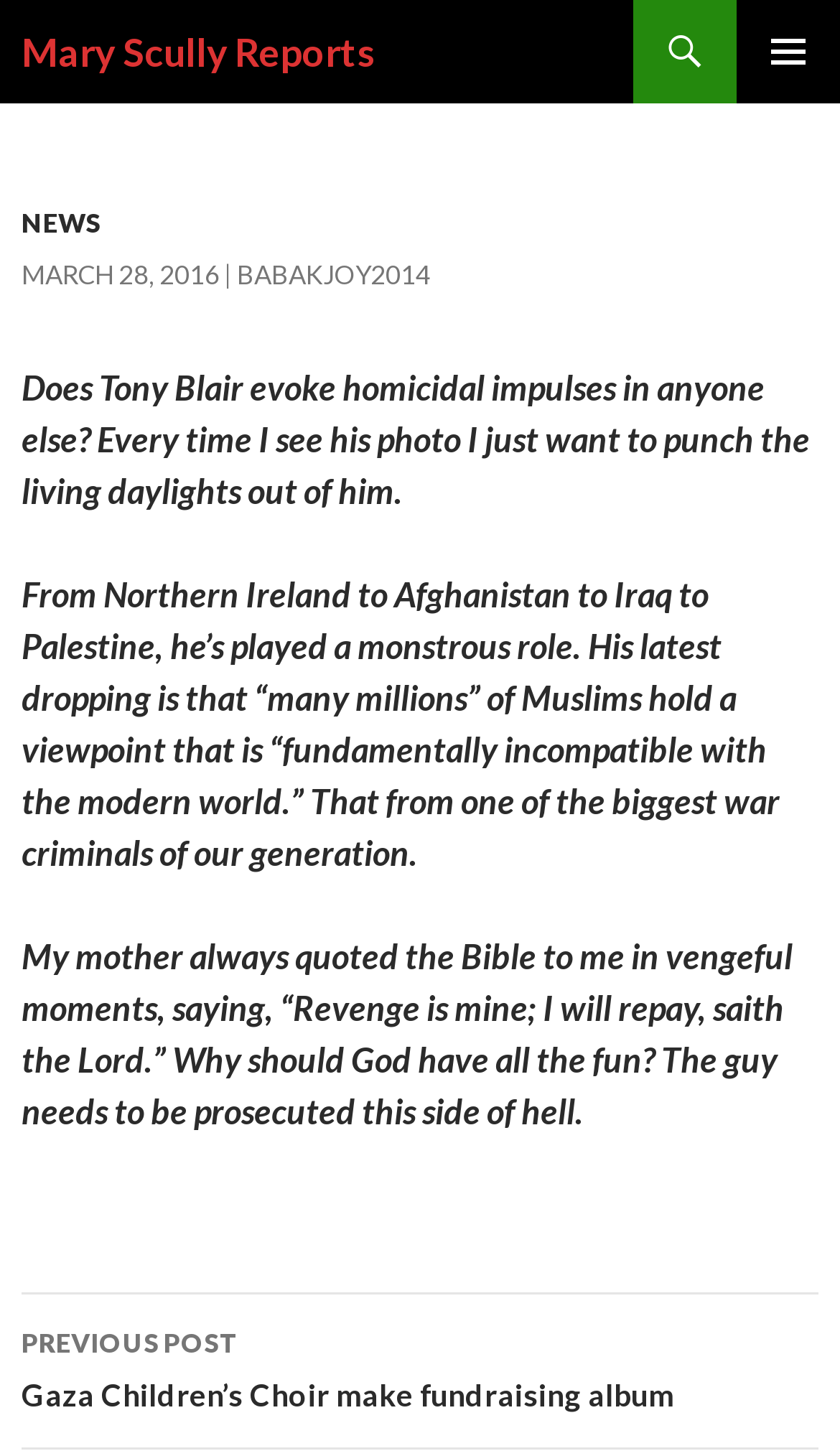Based on the image, provide a detailed and complete answer to the question: 
What is the title of the previous post?

The title of the previous post can be found at the bottom of the webpage, where it says 'PREVIOUS POST Gaza Children's Choir make fundraising album', indicating that the previous article is about a Gaza Children's Choir making a fundraising album.